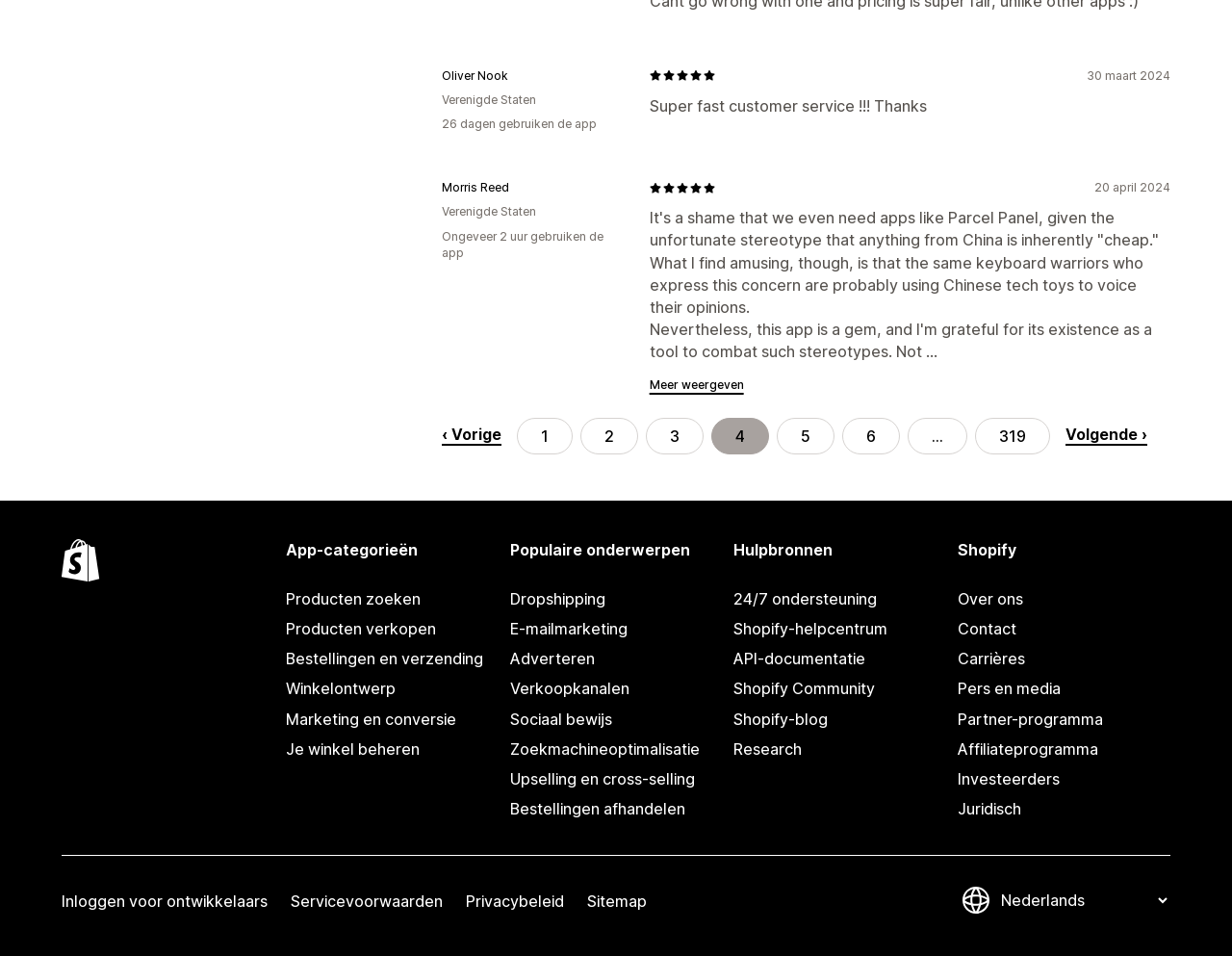Indicate the bounding box coordinates of the element that needs to be clicked to satisfy the following instruction: "Go to the previous page". The coordinates should be four float numbers between 0 and 1, i.e., [left, top, right, bottom].

[0.358, 0.446, 0.407, 0.466]